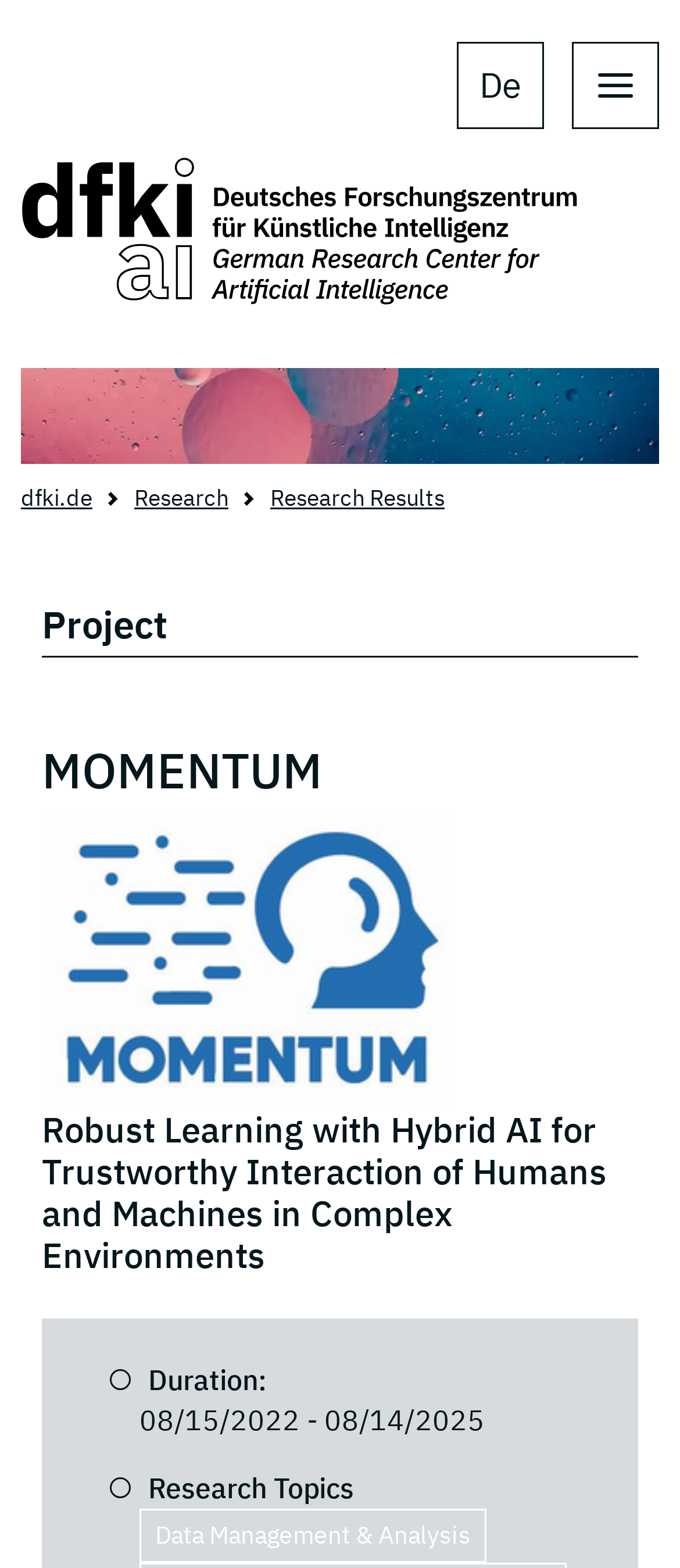Provide the bounding box coordinates of the HTML element described as: "Data Management & Analysis". The bounding box coordinates should be four float numbers between 0 and 1, i.e., [left, top, right, bottom].

[0.205, 0.962, 0.715, 0.997]